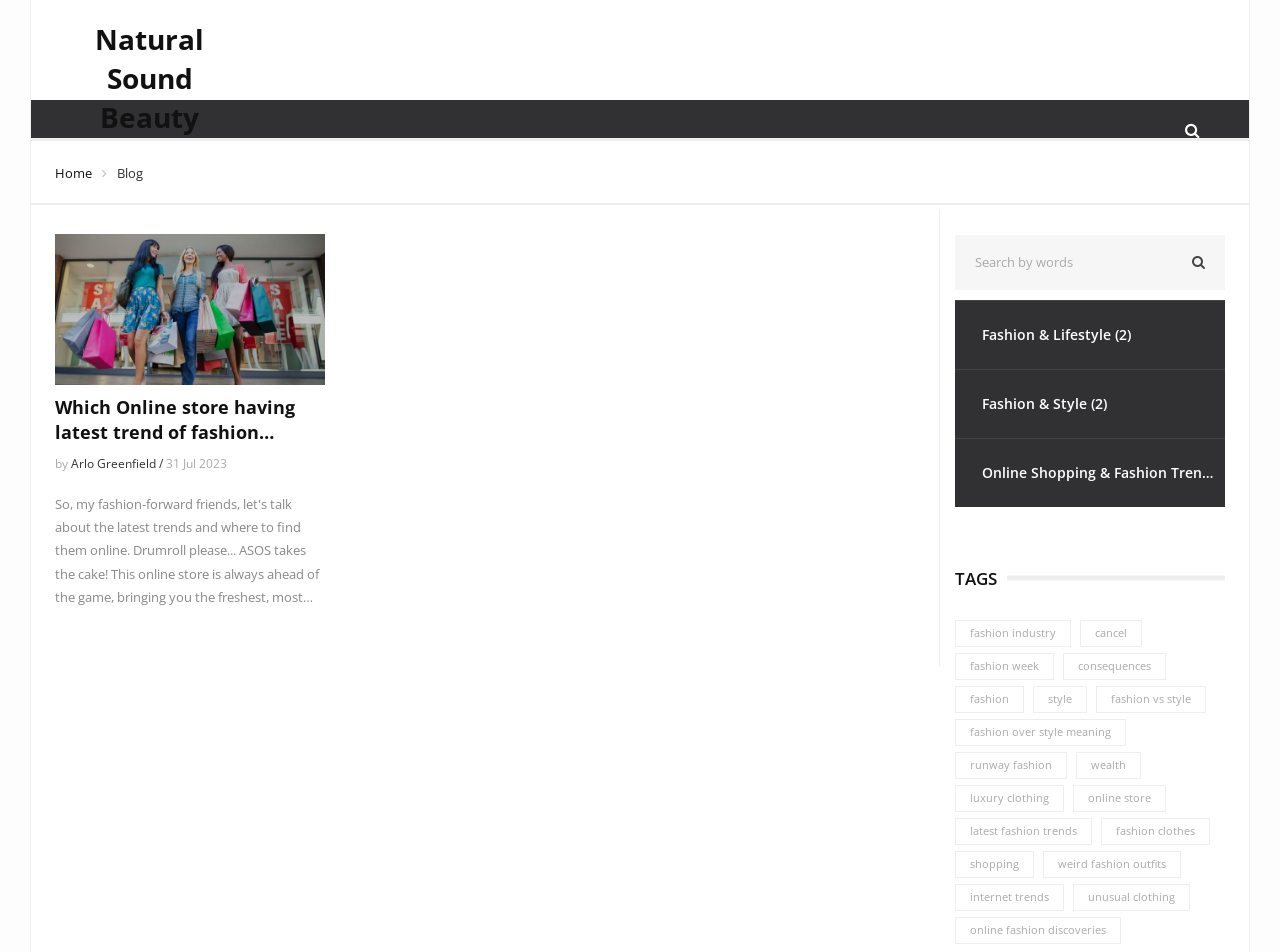Determine the bounding box coordinates of the clickable region to follow the instruction: "view the 'FUNDAPAZ' image".

None